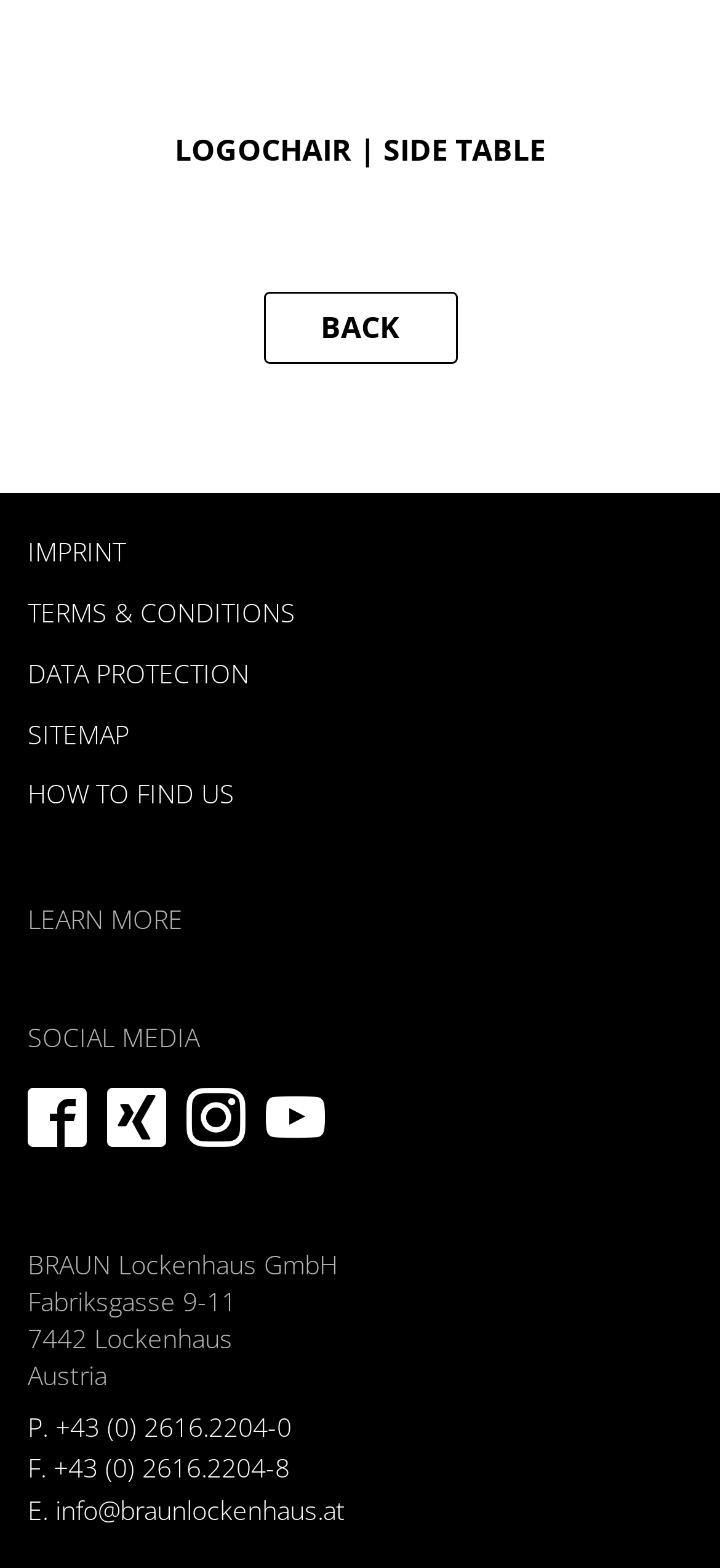Give a one-word or one-phrase response to the question: 
What is the phone number?

+43 (0) 2616.2204-0